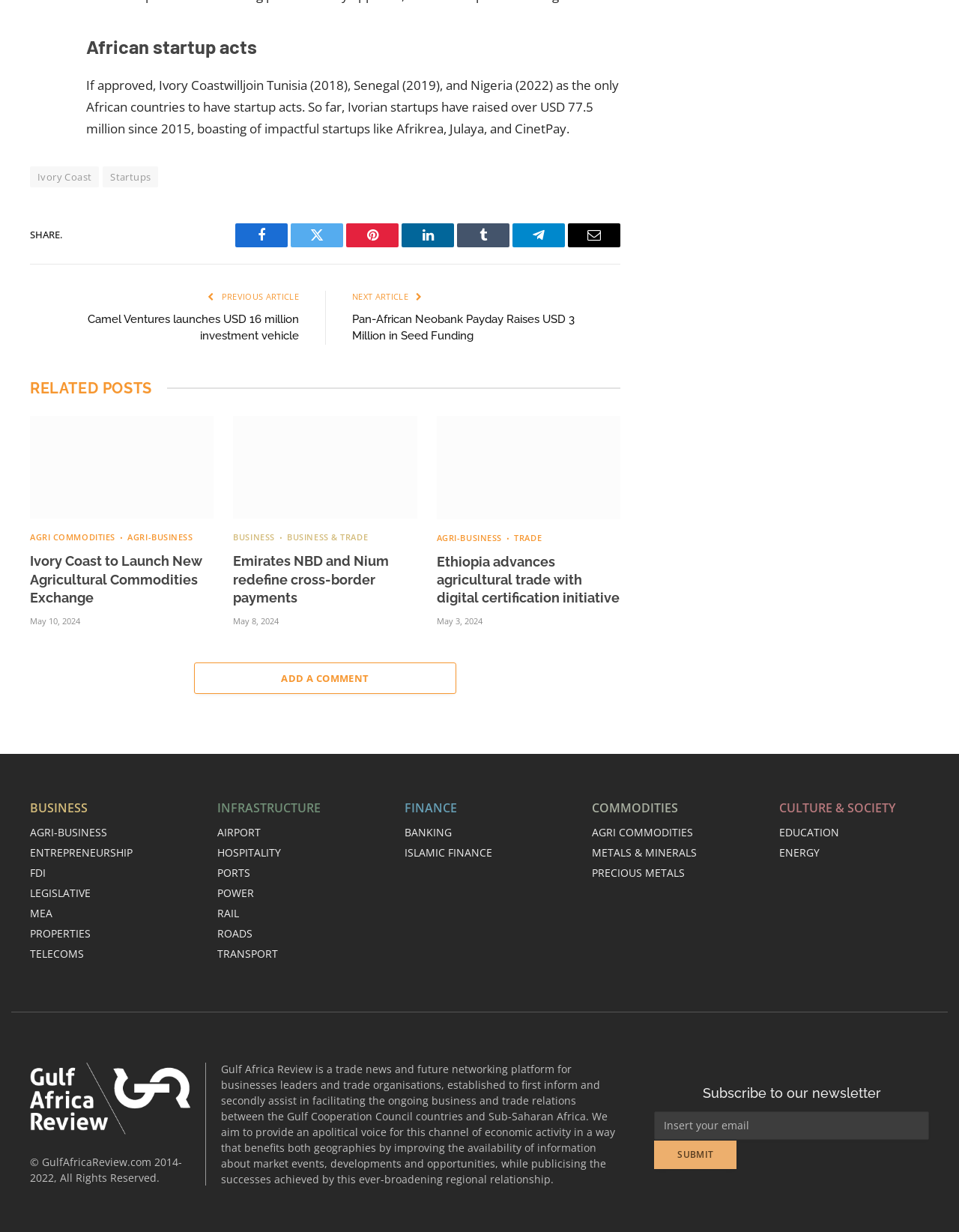Answer the question with a single word or phrase: 
How many articles are available in the related posts section?

3